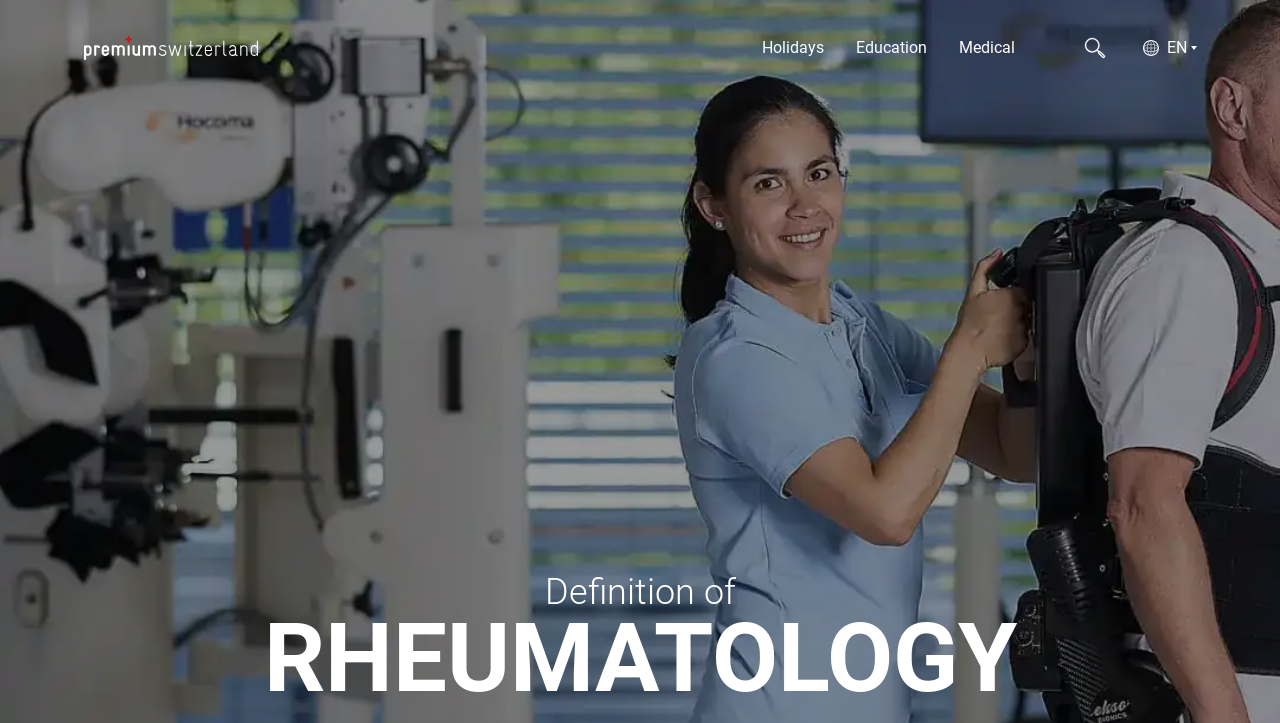Locate the heading on the webpage and return its text.

Definition of
RHEUMATOLOGY